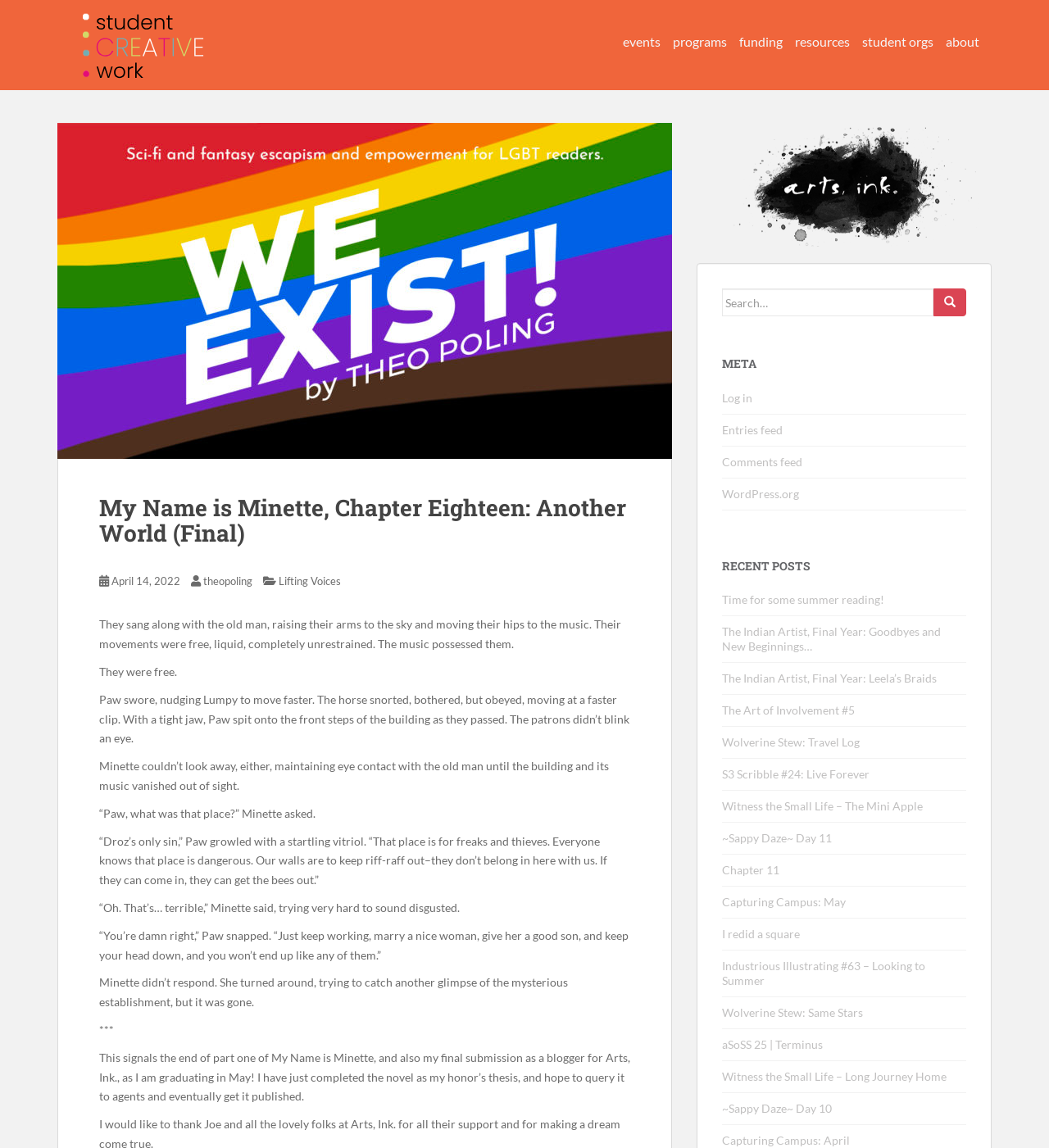Can you specify the bounding box coordinates for the region that should be clicked to fulfill this instruction: "Log in to the website".

[0.688, 0.34, 0.717, 0.352]